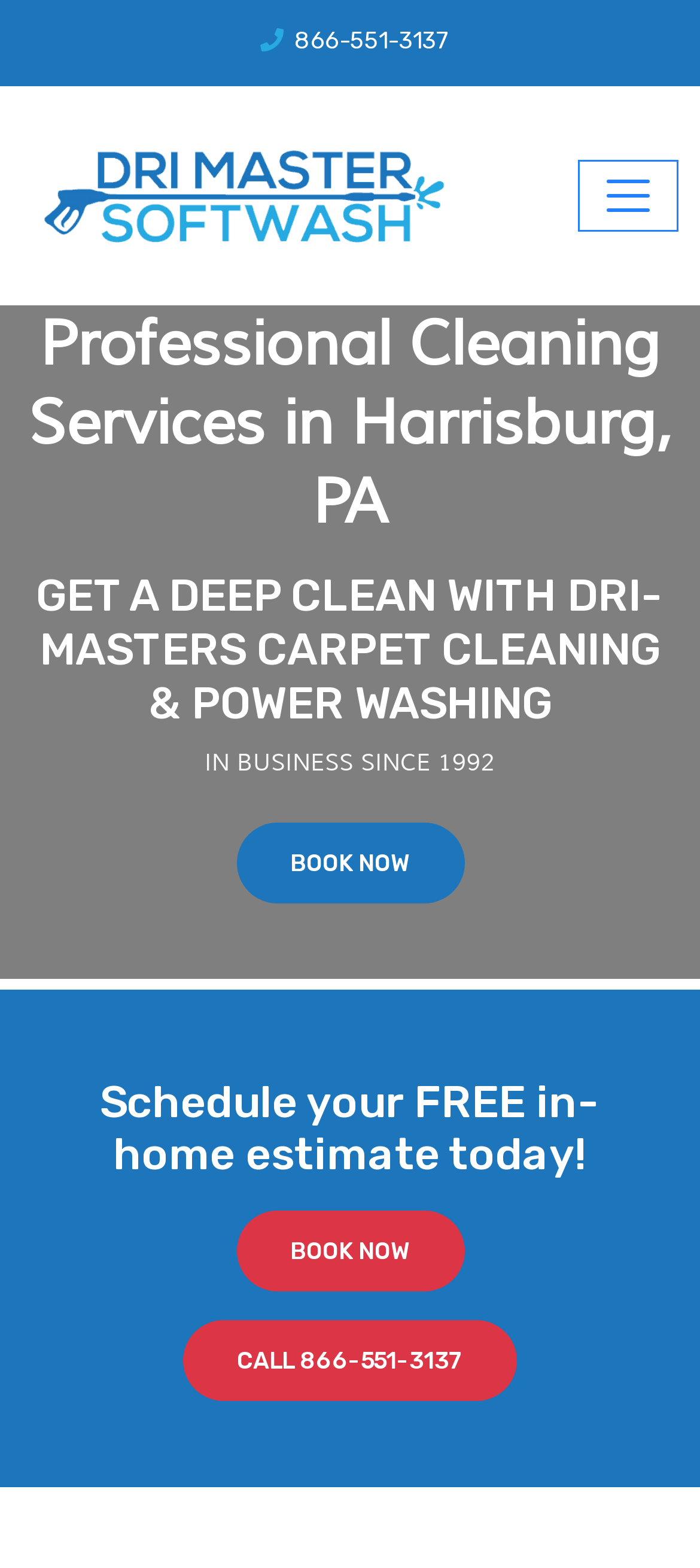What is the company name of the carpet cleaning services?
Respond to the question with a single word or phrase according to the image.

Dri Masters